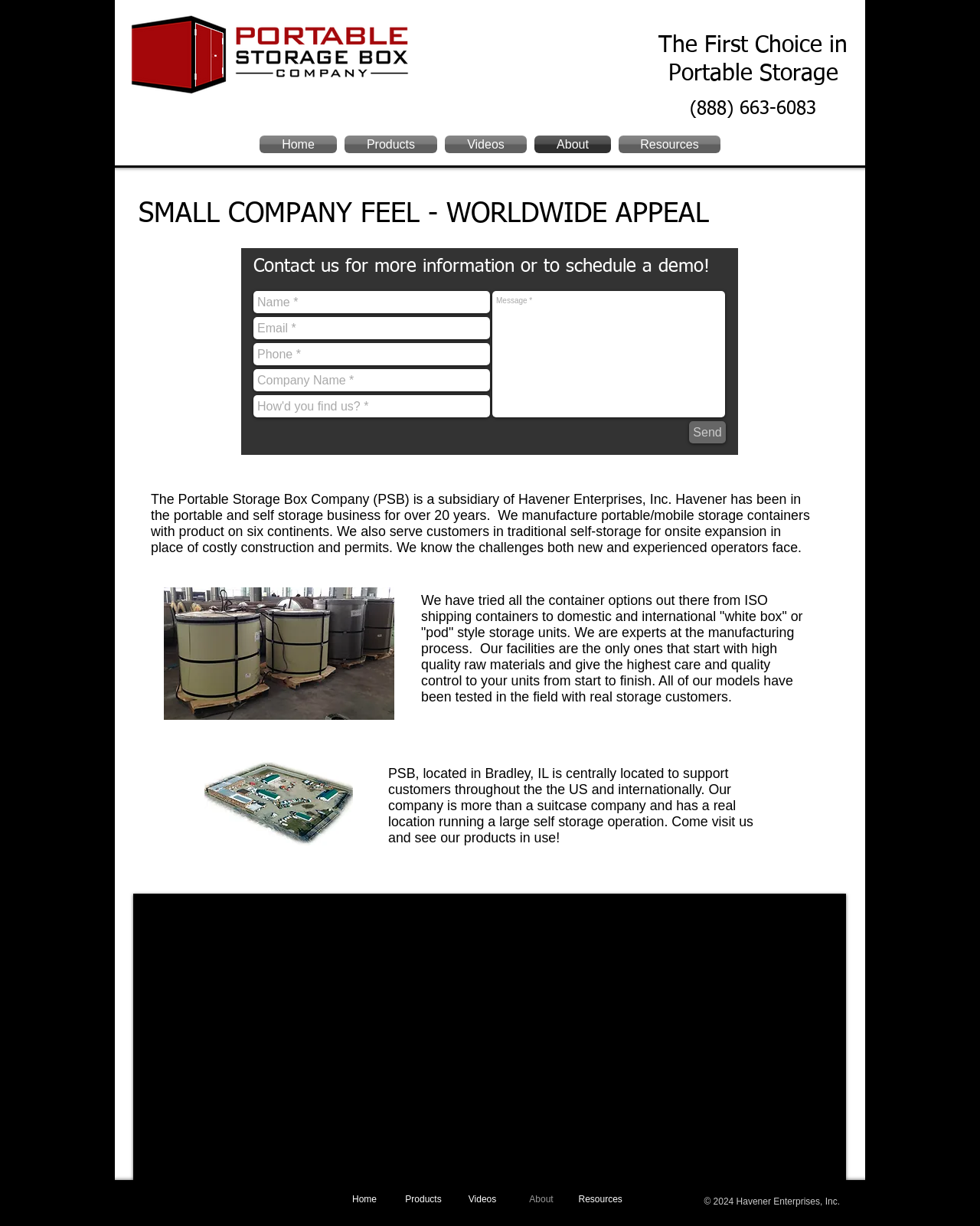Find the coordinates for the bounding box of the element with this description: "aria-label="Phone *" name="phone" placeholder="Phone *"".

[0.259, 0.28, 0.5, 0.298]